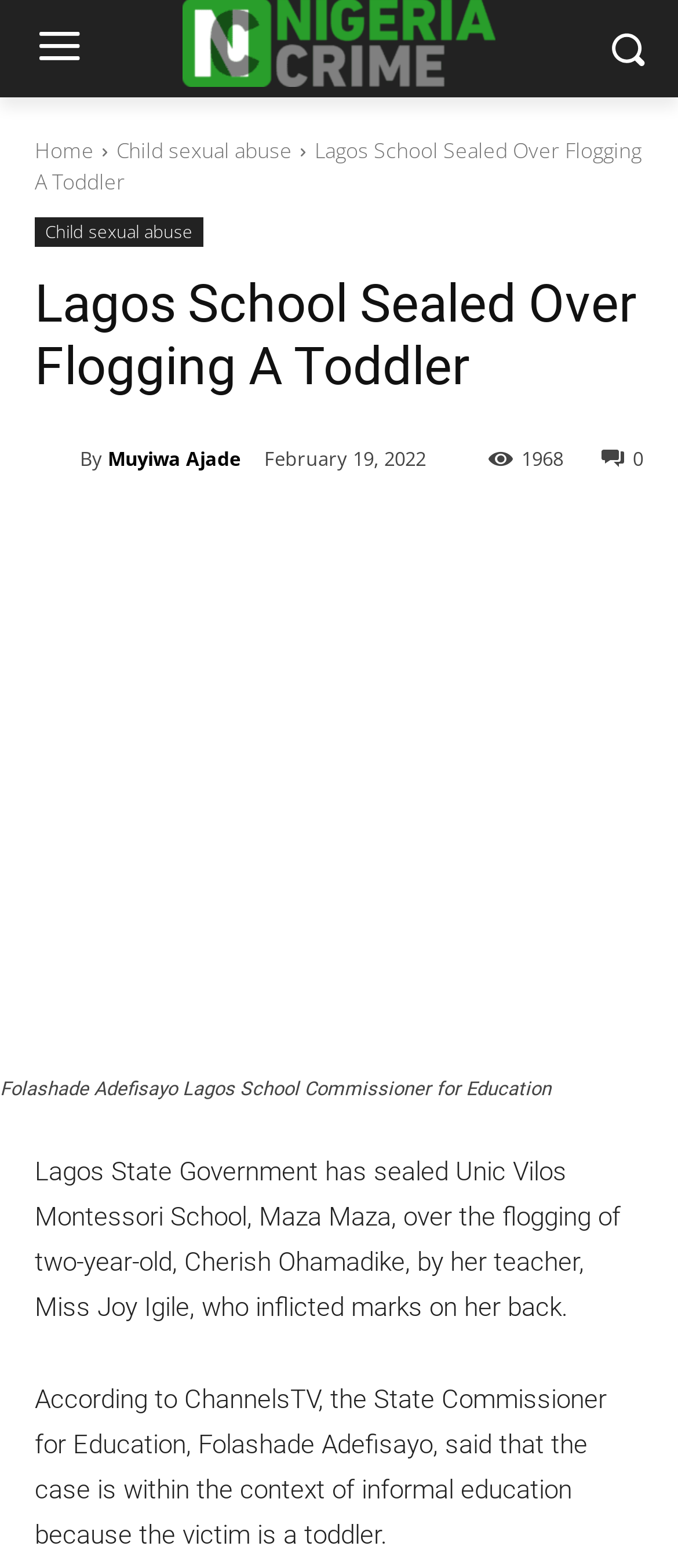Specify the bounding box coordinates of the area to click in order to follow the given instruction: "Click the search button."

[0.854, 0.001, 0.995, 0.062]